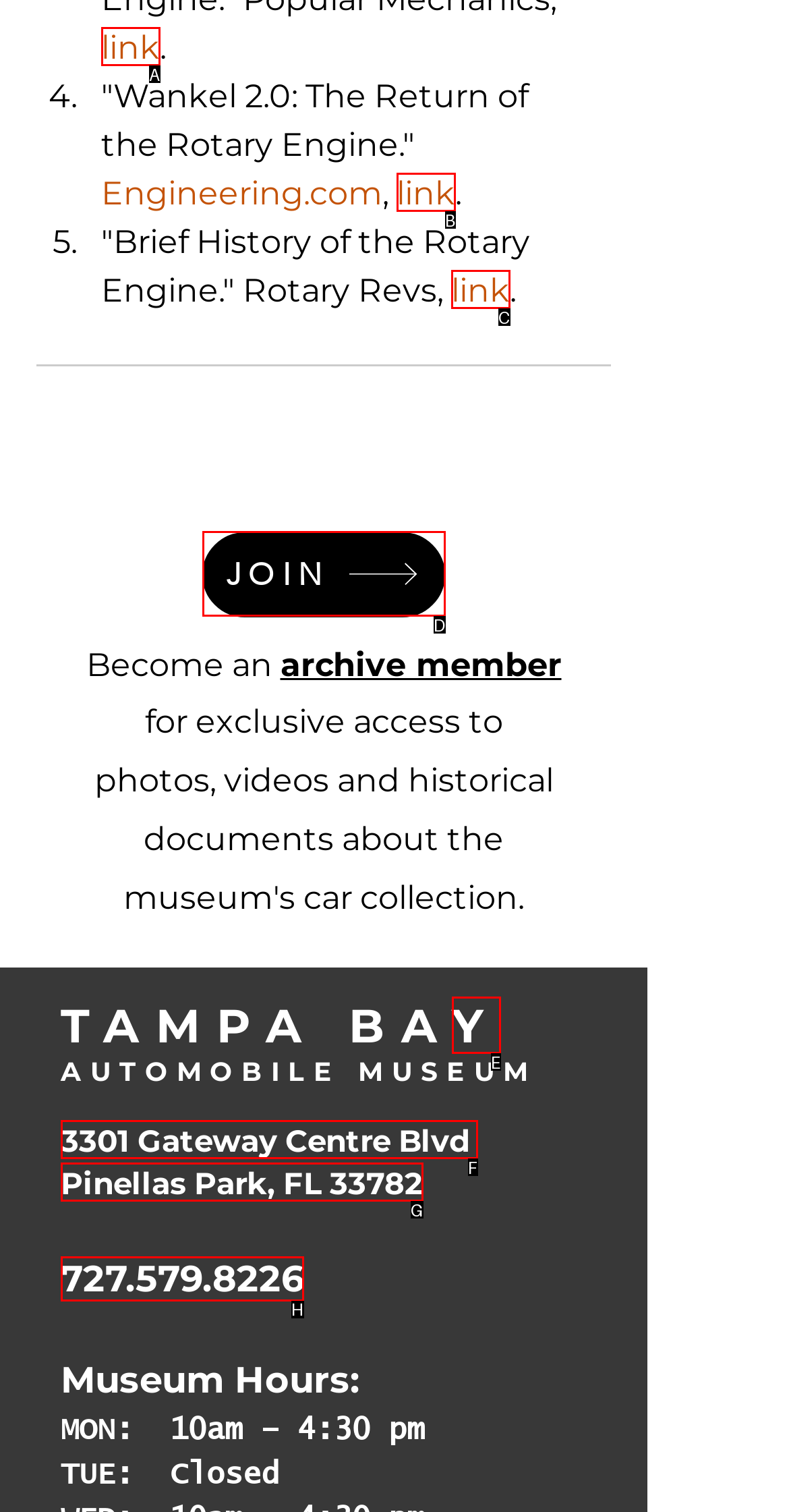Identify the letter that best matches this UI element description: link
Answer with the letter from the given options.

A